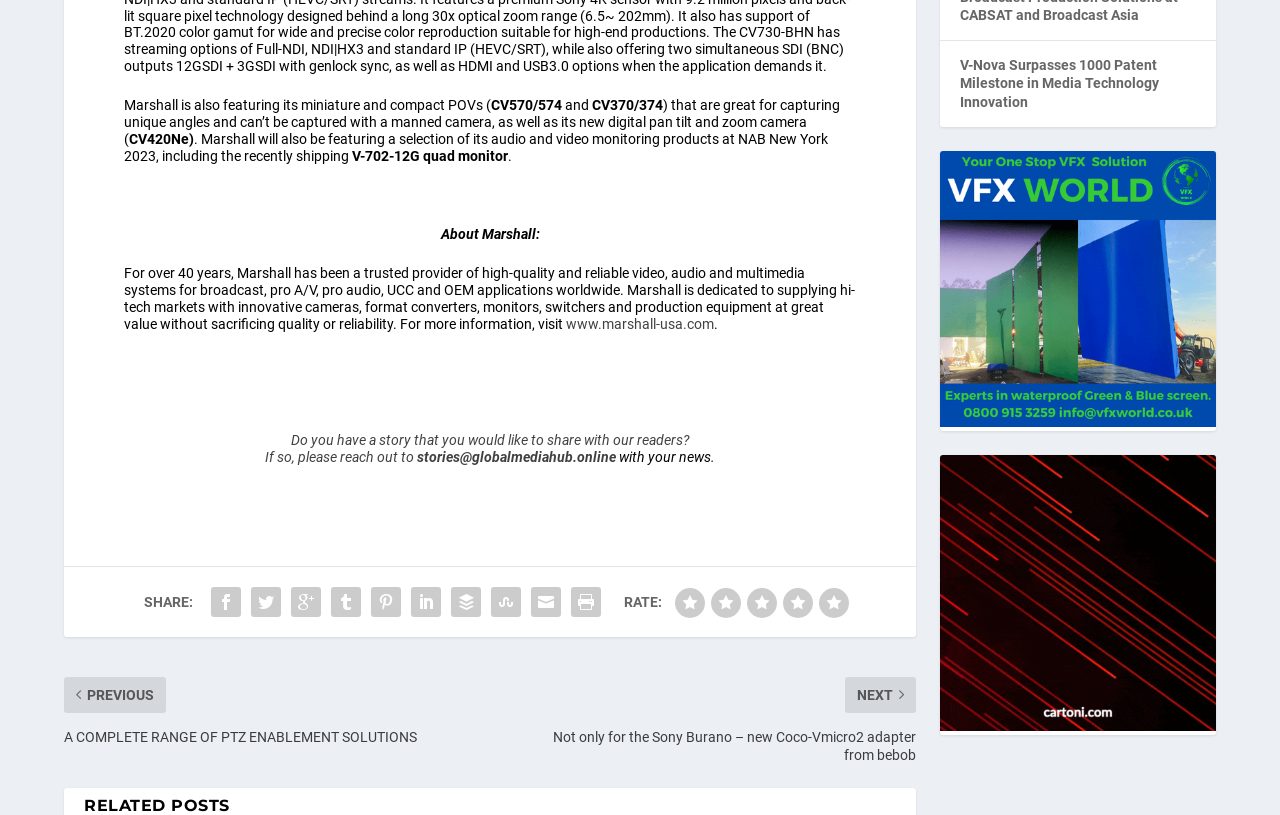Give a succinct answer to this question in a single word or phrase: 
What is the name of the quad monitor mentioned?

V-702-12G